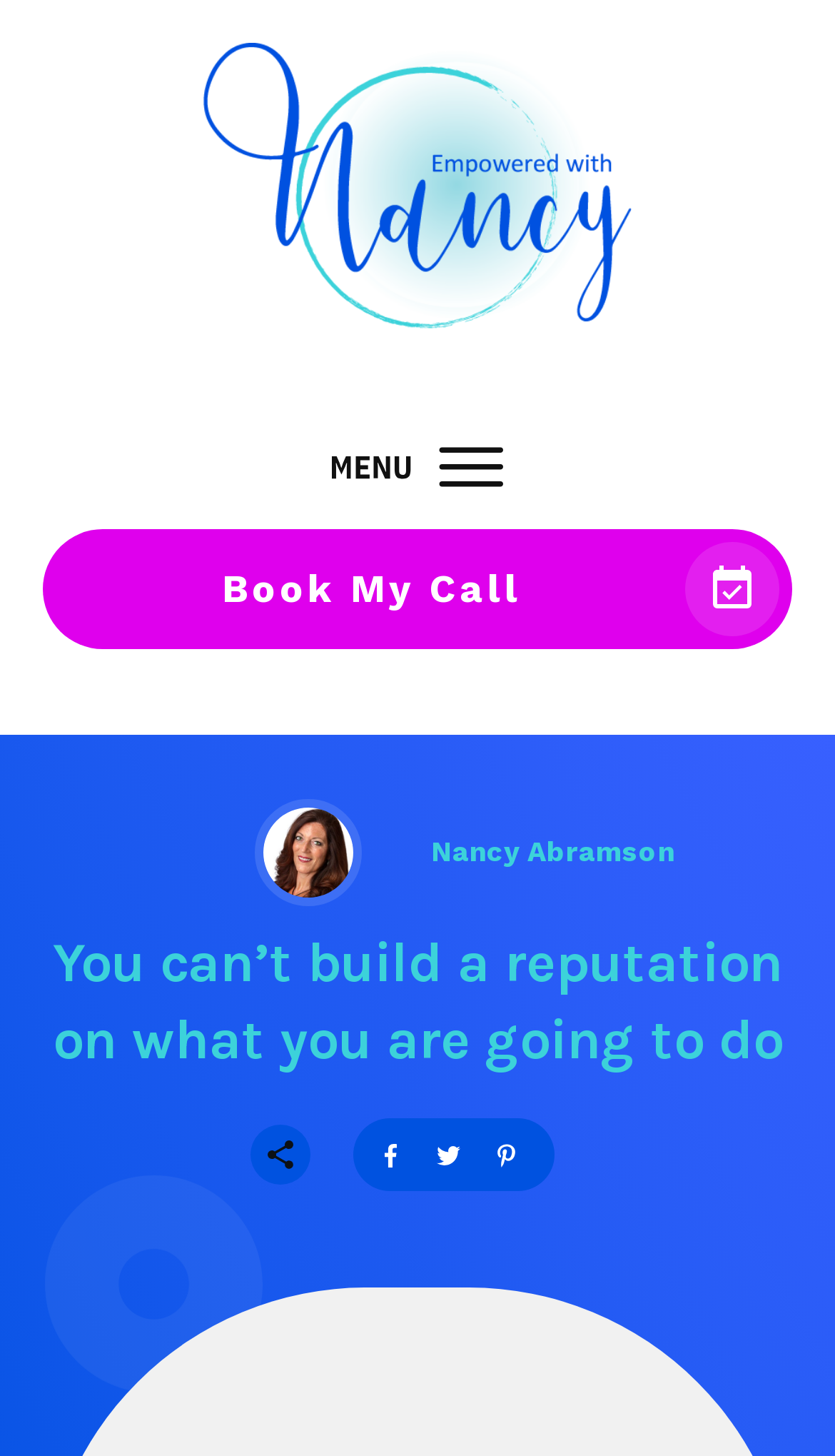Please determine the bounding box of the UI element that matches this description: Tweet 0. The coordinates should be given as (top-left x, top-left y, bottom-right x, bottom-right y), with all values between 0 and 1.

[0.522, 0.785, 0.55, 0.802]